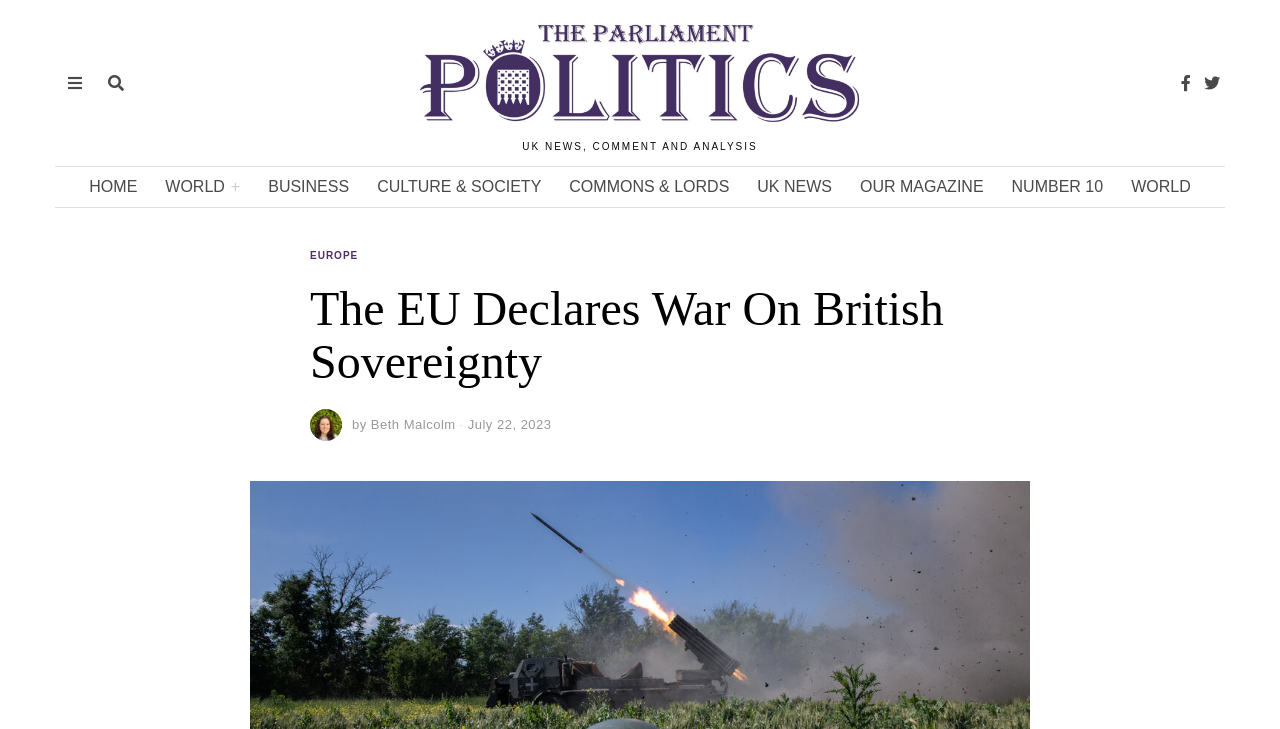What is the name of the magazine?
Refer to the image and provide a one-word or short phrase answer.

Parliament Politics Magazine